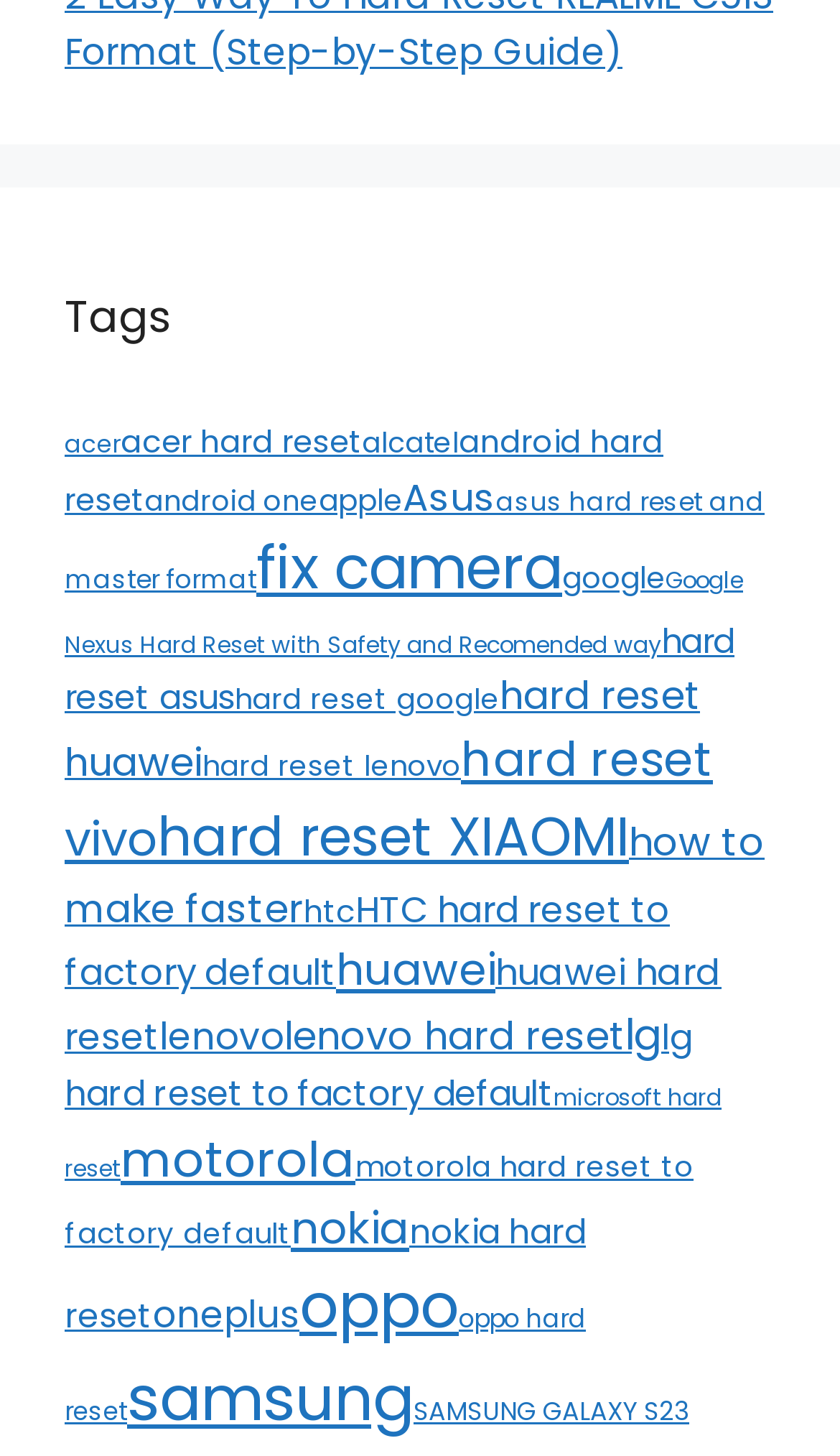Locate the coordinates of the bounding box for the clickable region that fulfills this instruction: "Click on 'oppo' link".

[0.356, 0.868, 0.546, 0.927]